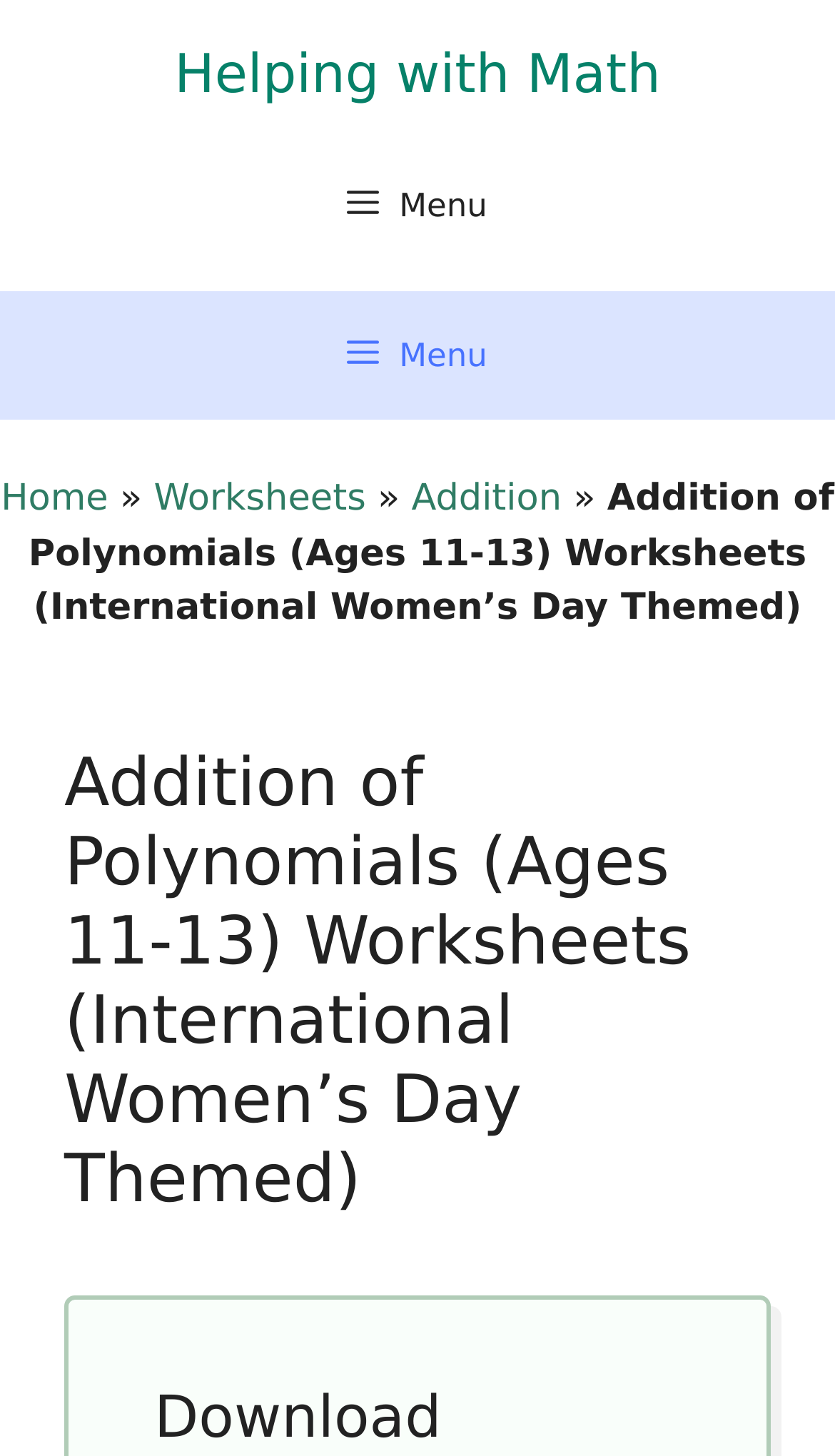What is the purpose of the button 'Menu'?
Look at the image and respond with a one-word or short-phrase answer.

To expand the menu